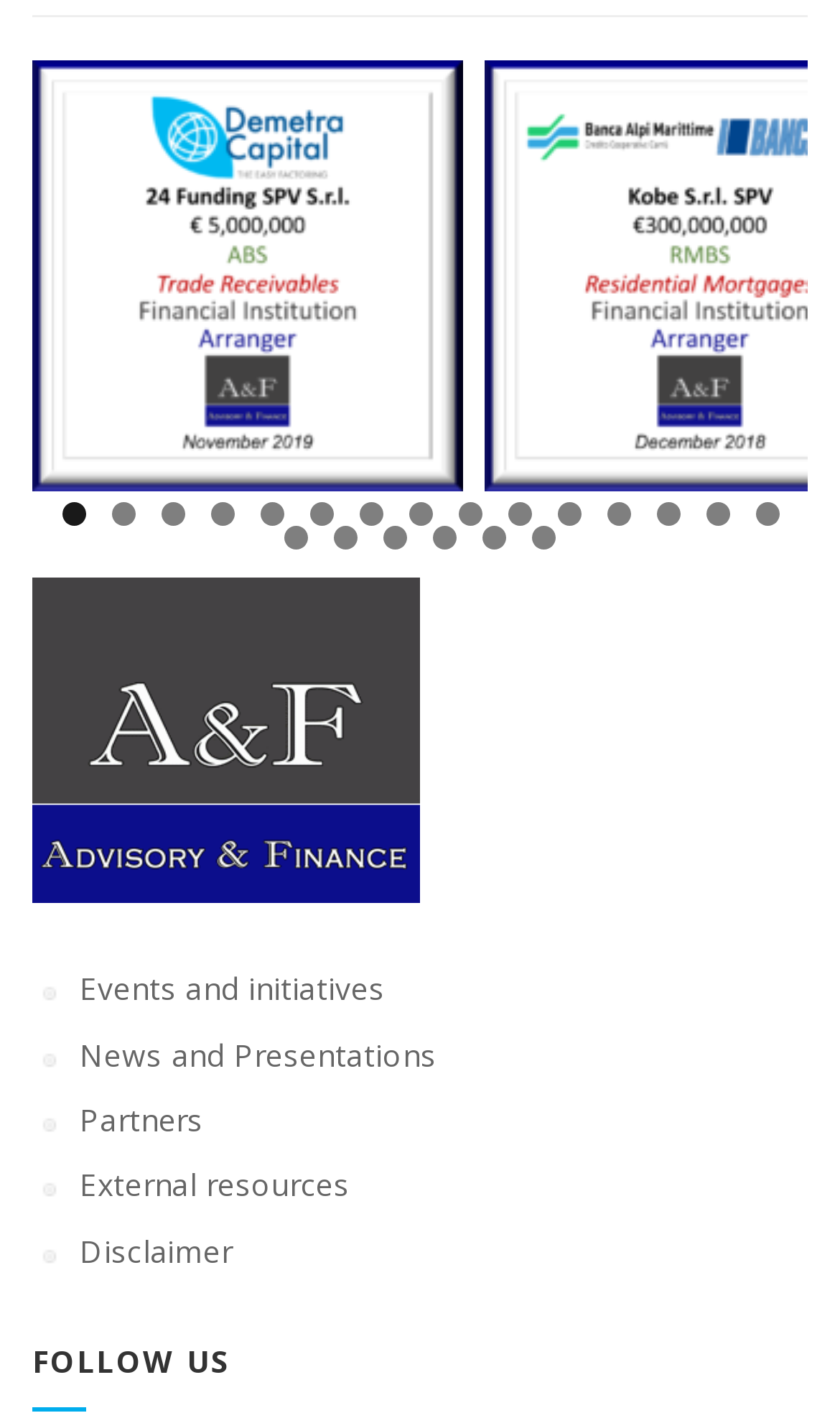Provide your answer in one word or a succinct phrase for the question: 
How many links are there in the bottom section?

6